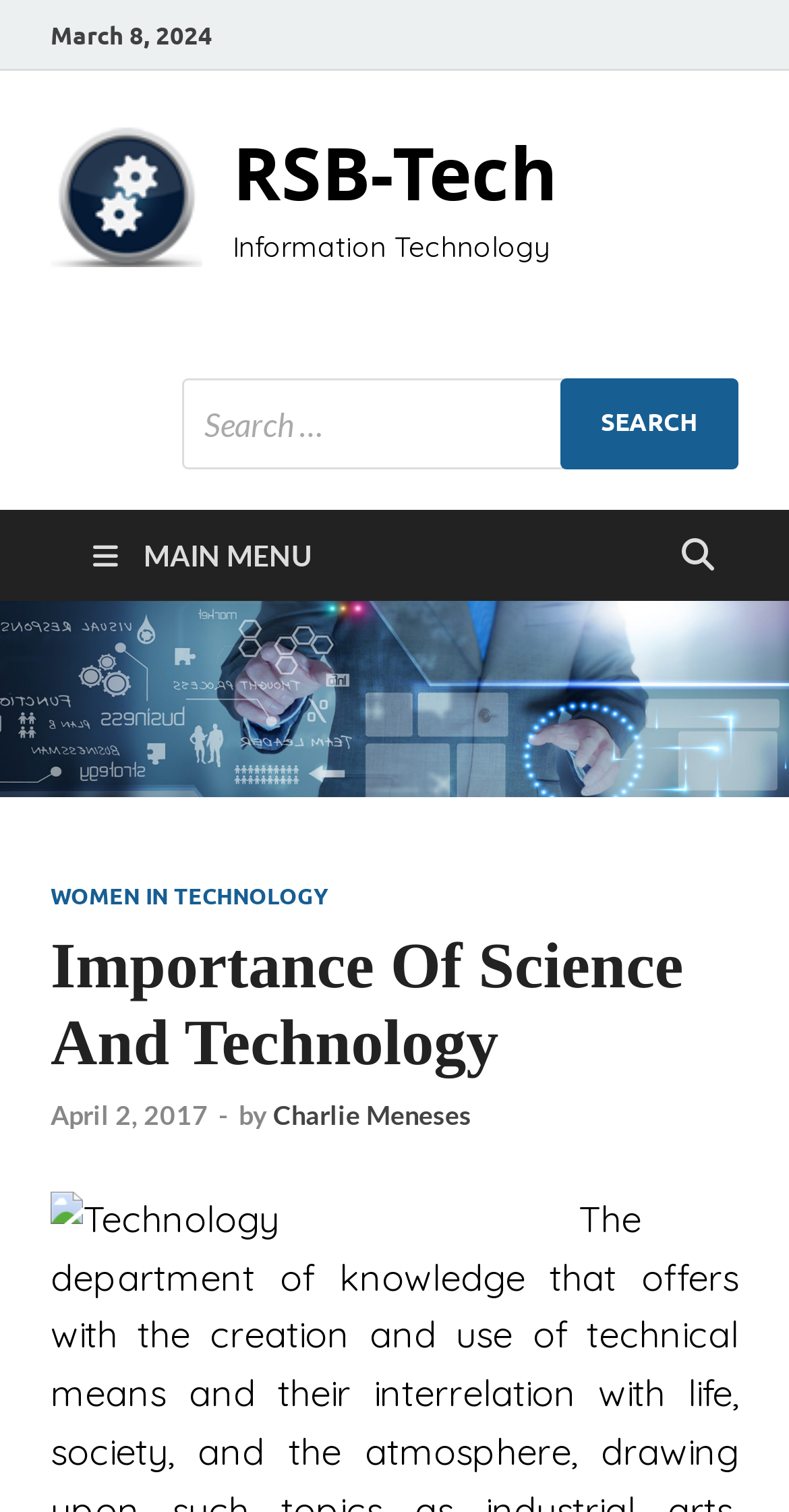How many links are there in the main menu?
Provide a one-word or short-phrase answer based on the image.

1